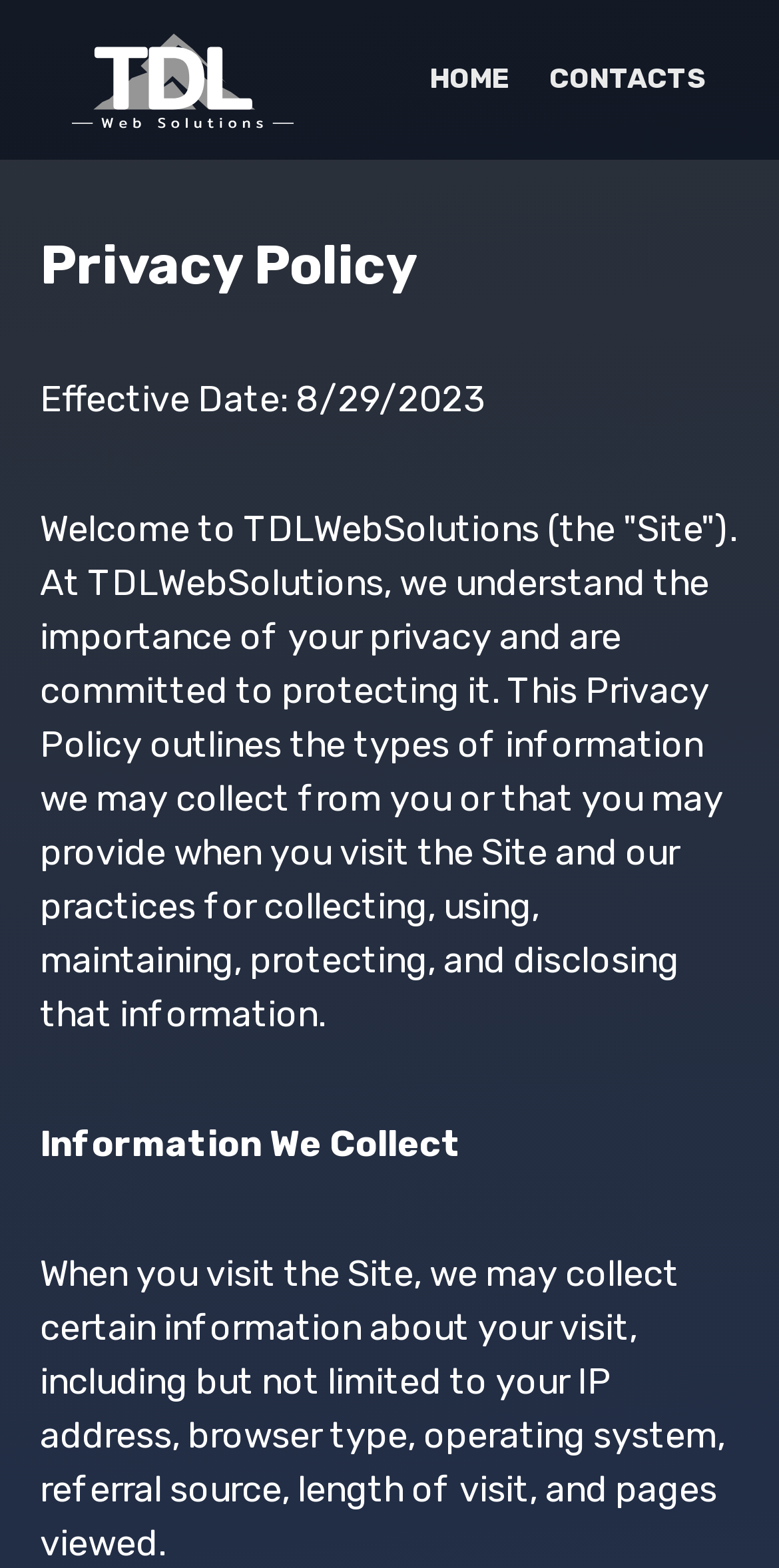What type of information is collected when visiting the site?
Using the image as a reference, give a one-word or short phrase answer.

IP address, browser type, etc.